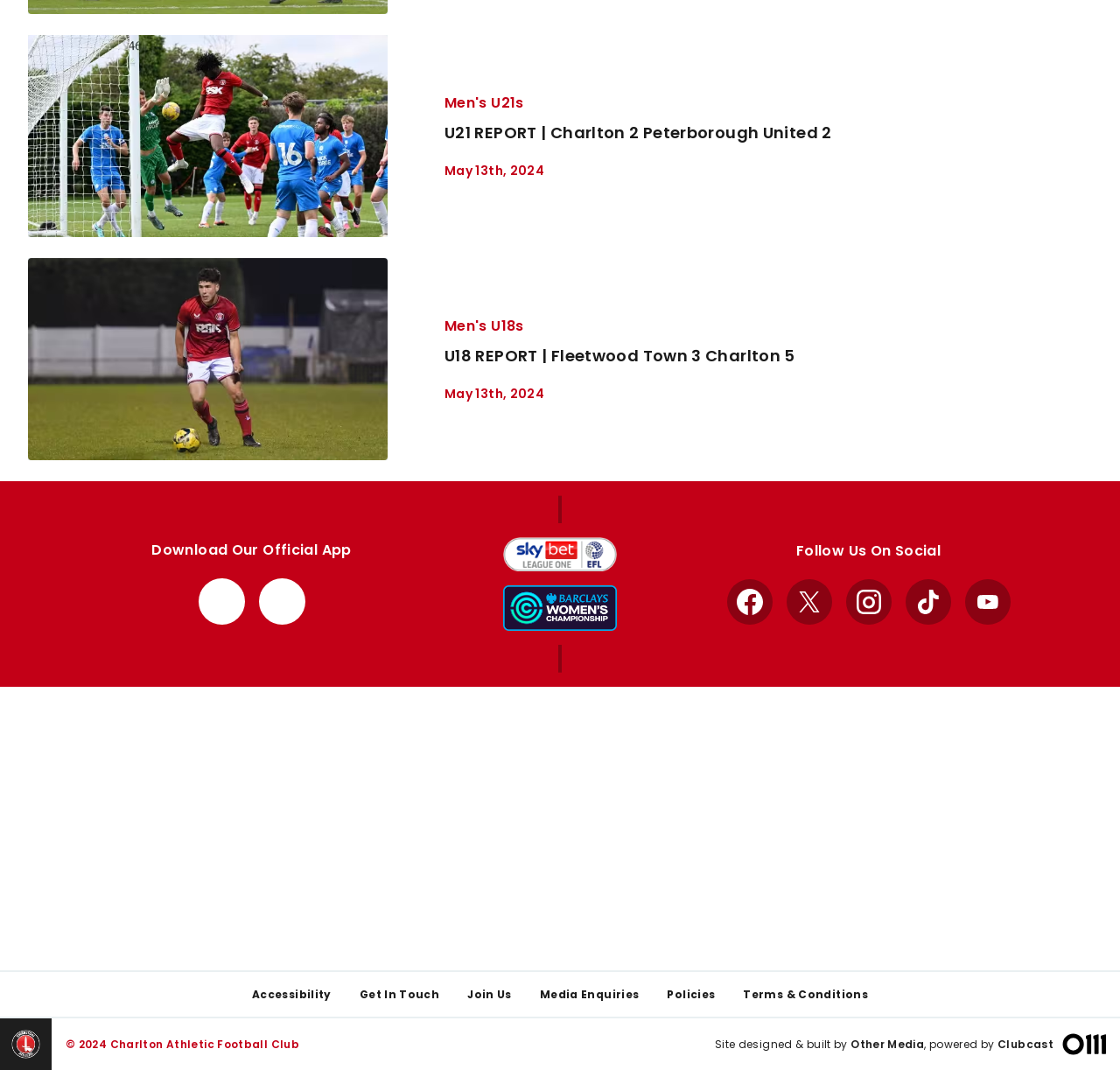Provide a brief response to the question using a single word or phrase: 
How many social media links are there?

5